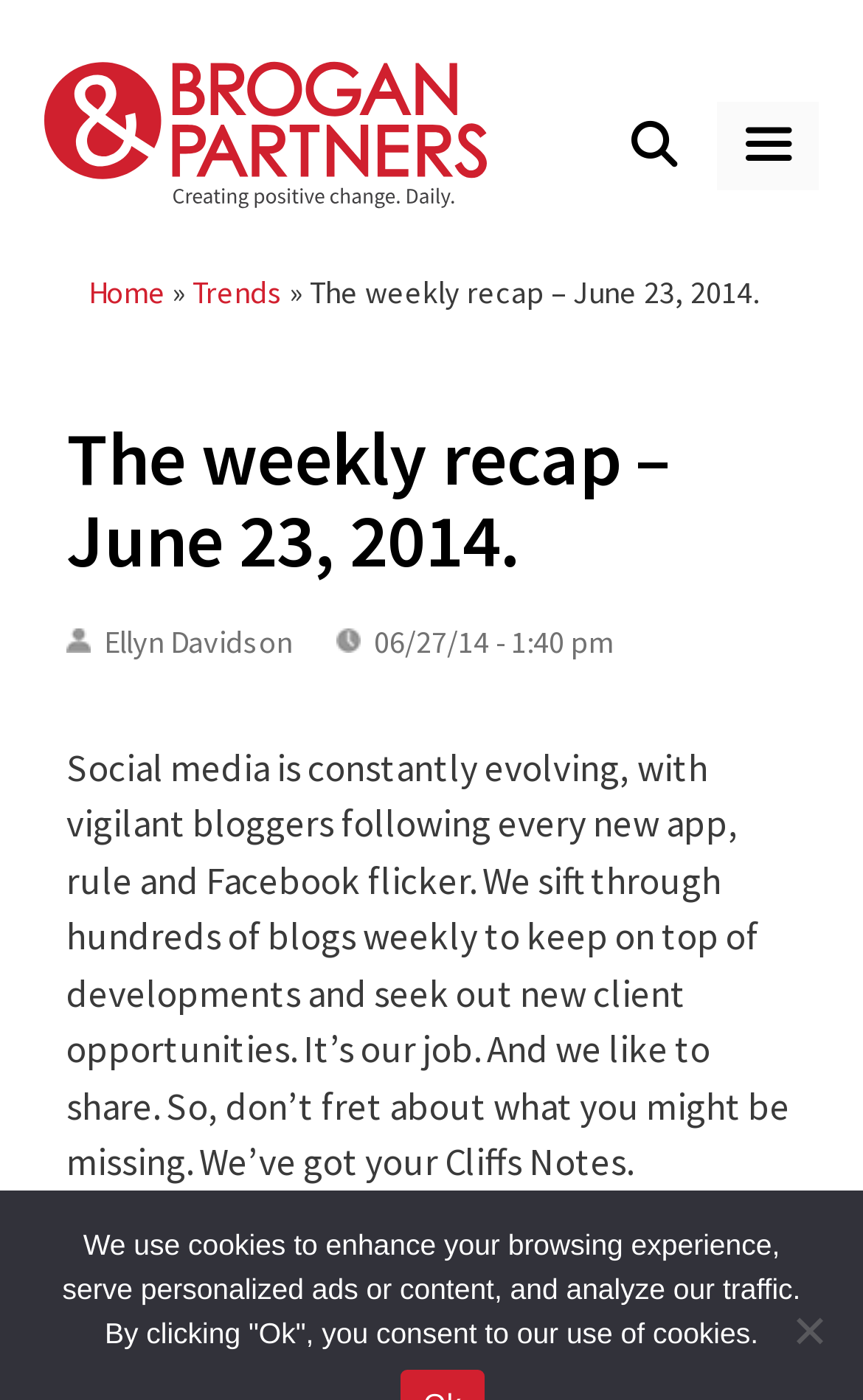What is the topic of the article?
Please provide a full and detailed response to the question.

The topic of the article can be inferred from the text, which mentions 'social media' and 'Facebook' and discusses the evolution of social media and the company's role in keeping up with developments.